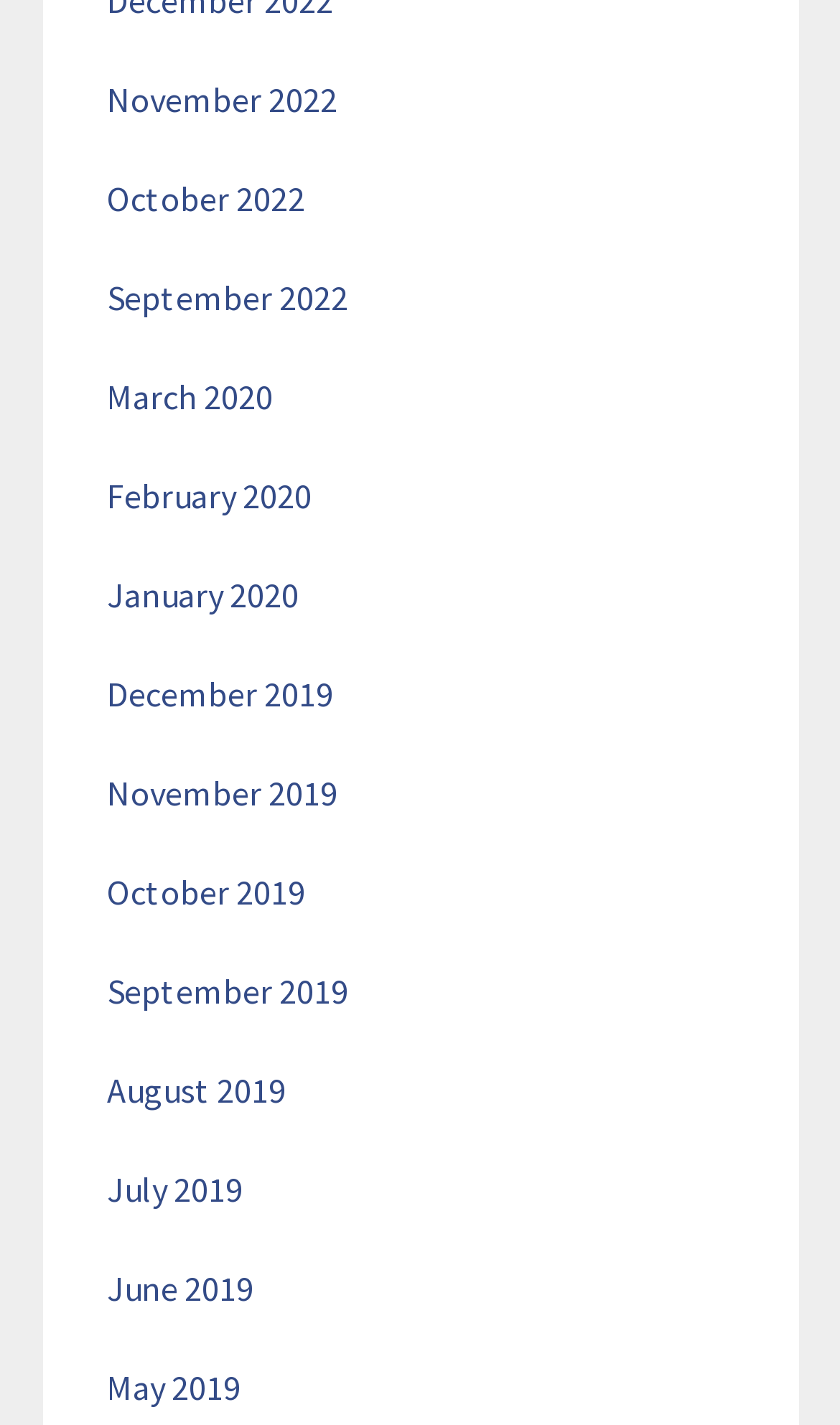Please specify the bounding box coordinates for the clickable region that will help you carry out the instruction: "Check About Us".

None